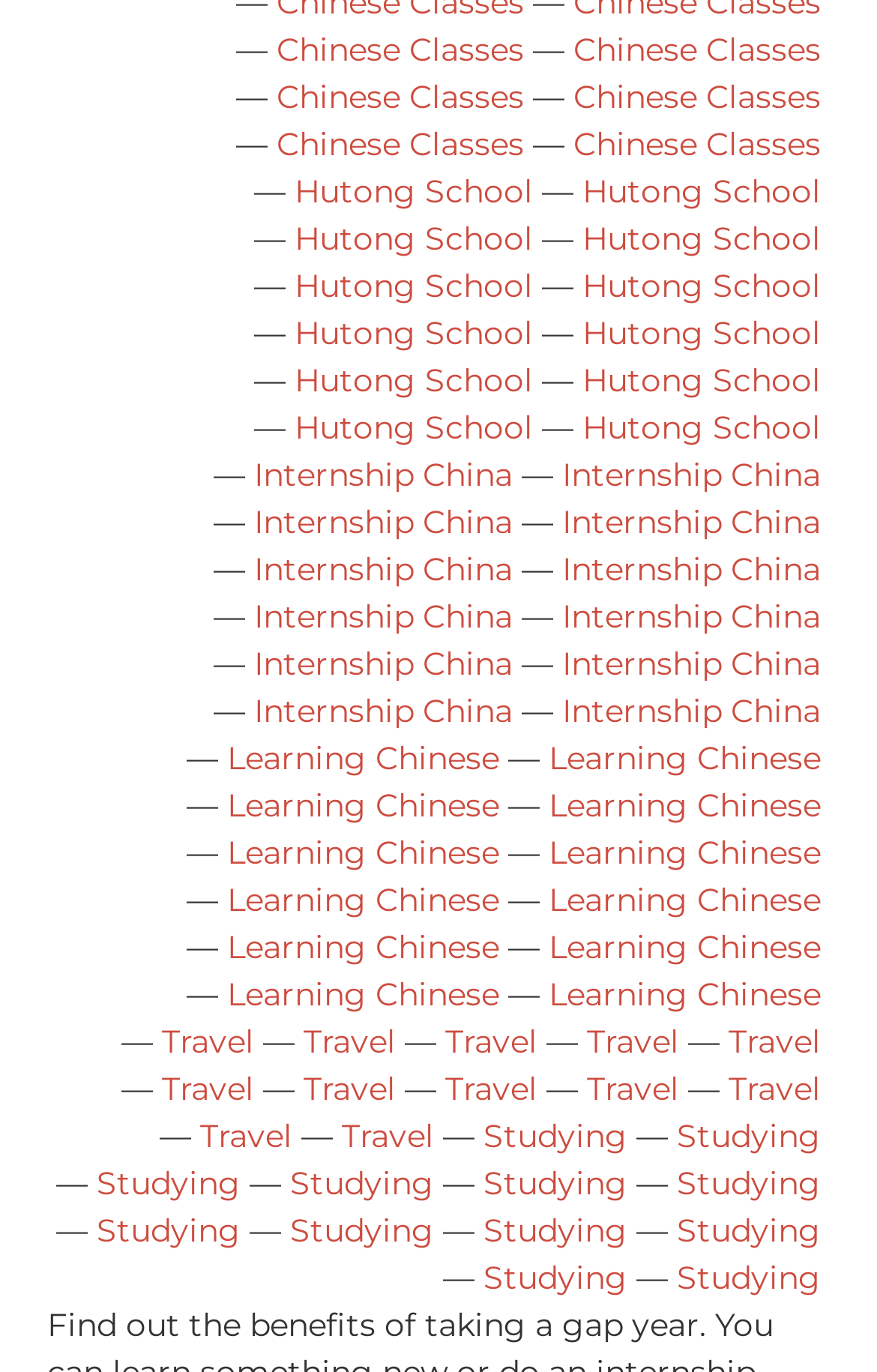Respond with a single word or phrase to the following question: How many links are there on the webpage?

24